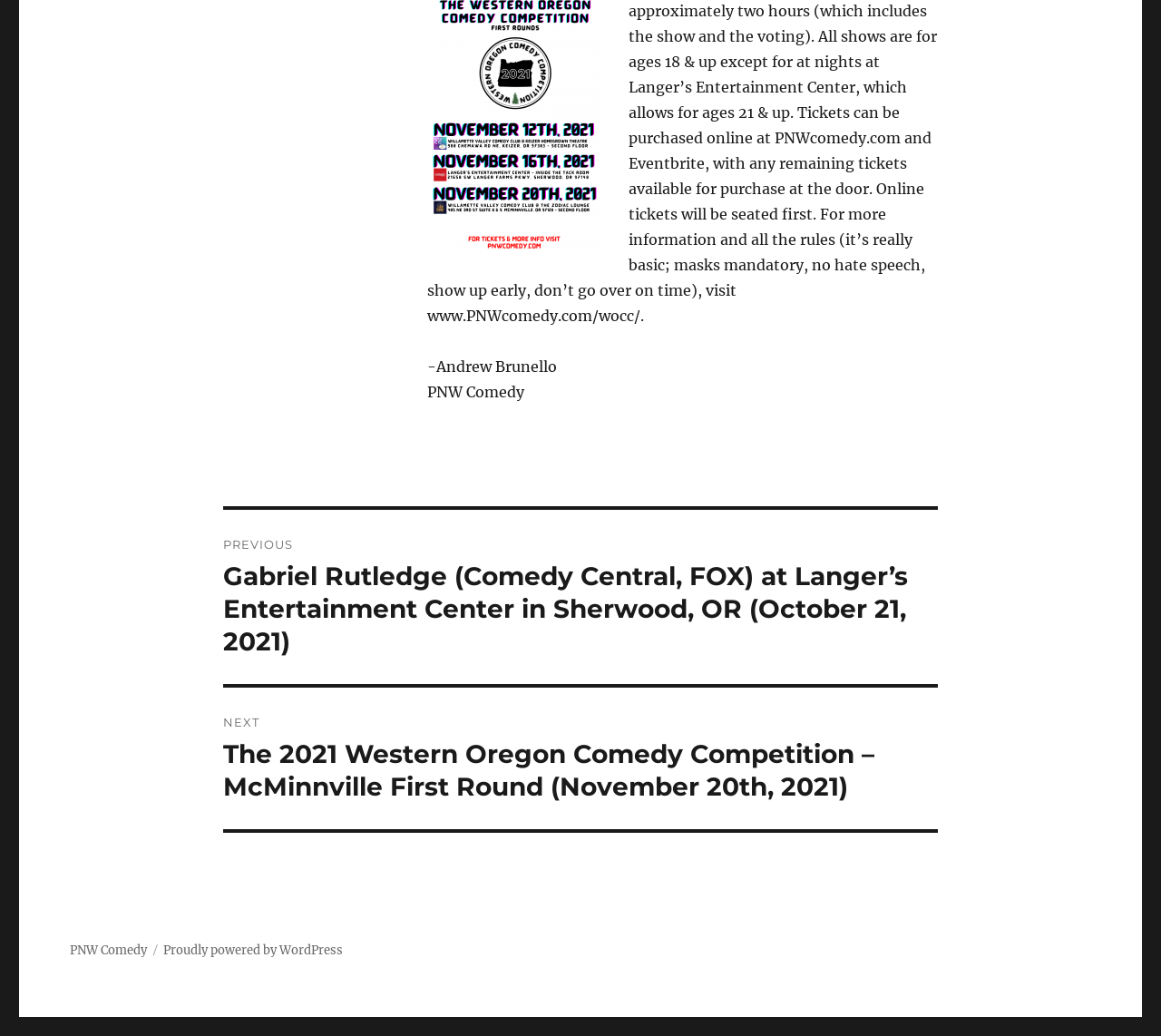Locate the bounding box coordinates for the element described below: "Proudly powered by WordPress". The coordinates must be four float values between 0 and 1, formatted as [left, top, right, bottom].

[0.141, 0.91, 0.296, 0.925]